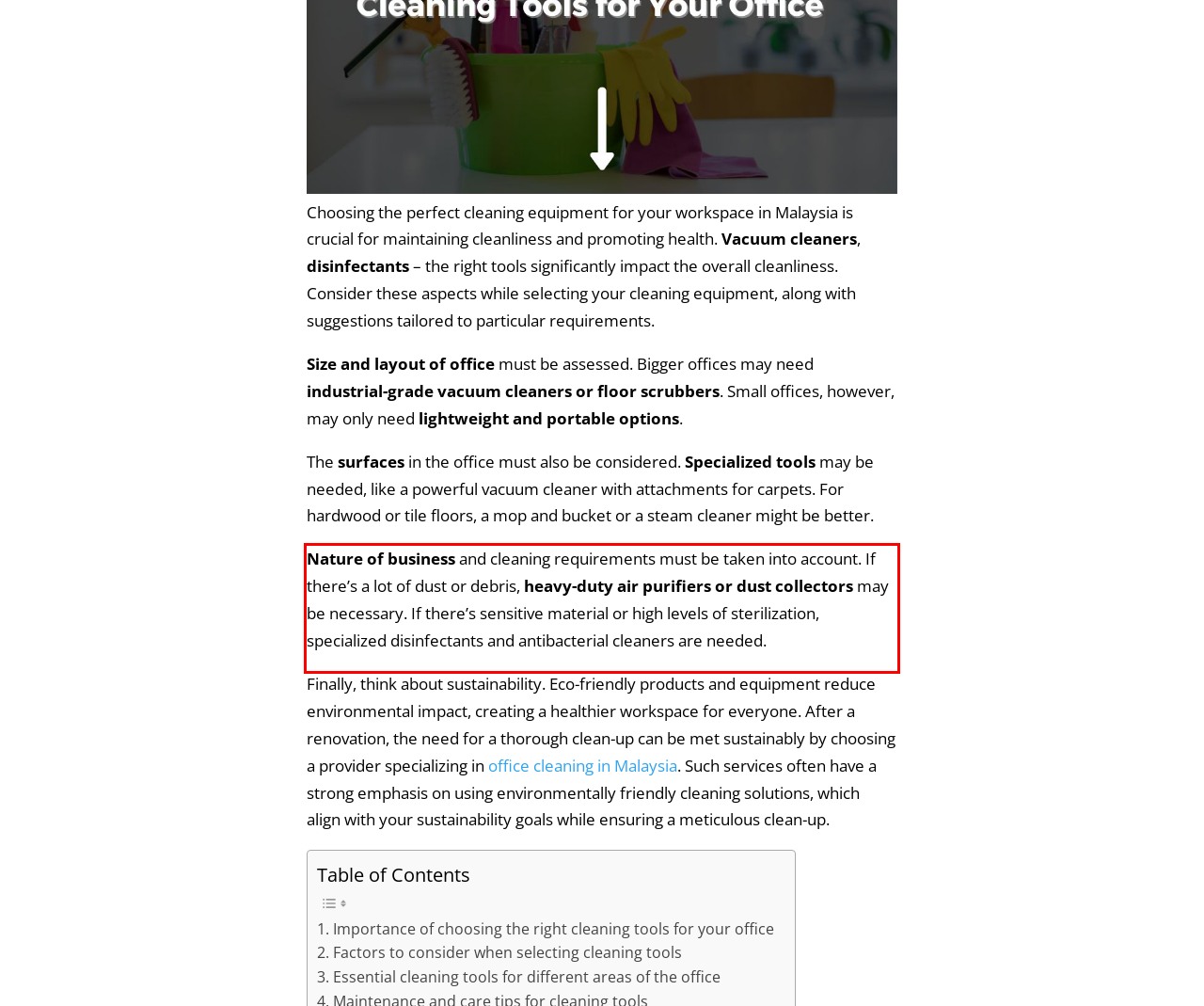Look at the provided screenshot of the webpage and perform OCR on the text within the red bounding box.

Nature of business and cleaning requirements must be taken into account. If there’s a lot of dust or debris, heavy-duty air purifiers or dust collectors may be necessary. If there’s sensitive material or high levels of sterilization, specialized disinfectants and antibacterial cleaners are needed.